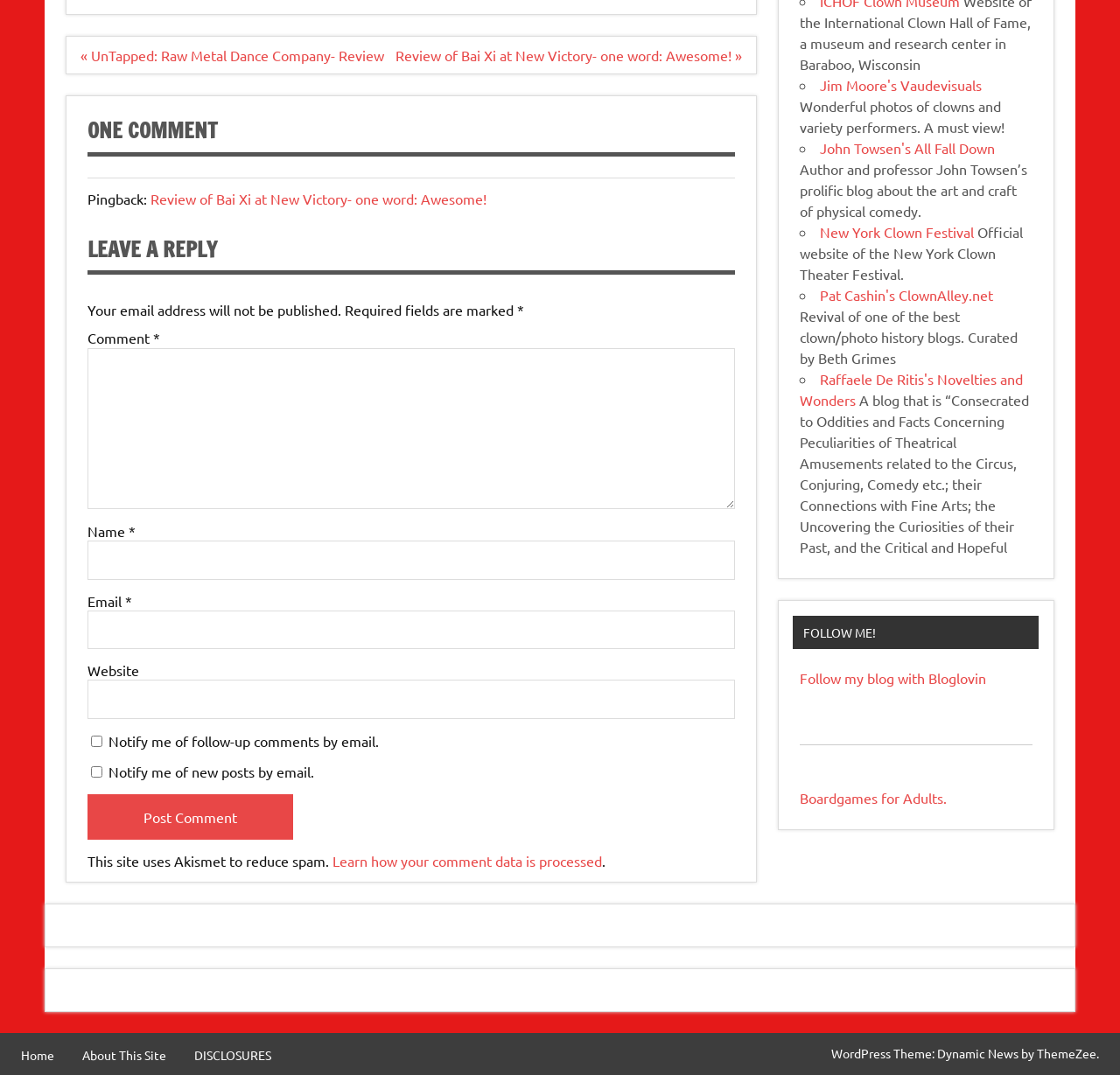Highlight the bounding box coordinates of the element you need to click to perform the following instruction: "Visit Jim Moore's Vaudevisuals."

[0.732, 0.071, 0.876, 0.087]